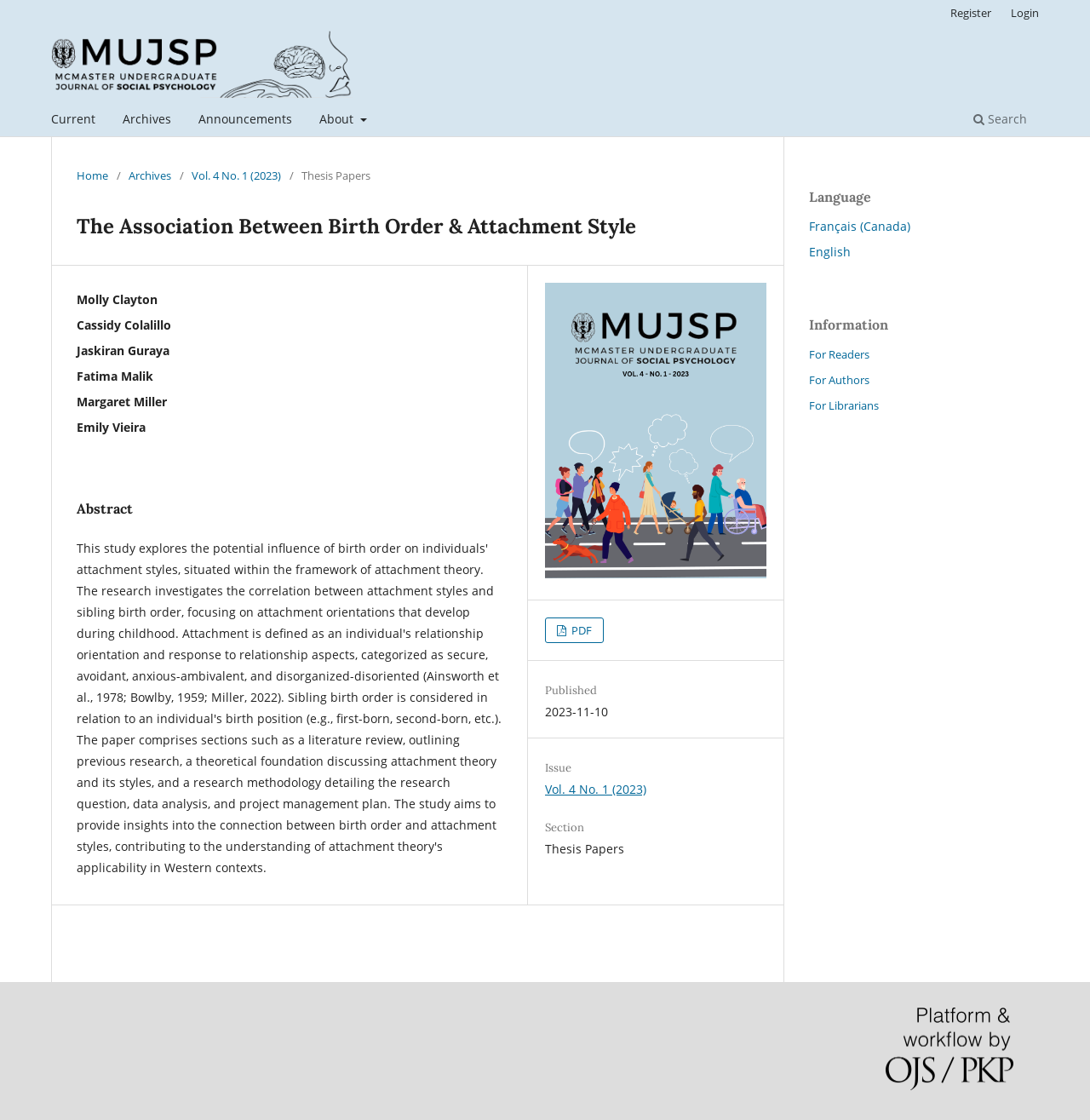What is the publication date of the article?
Look at the image and answer the question with a single word or phrase.

2023-11-10